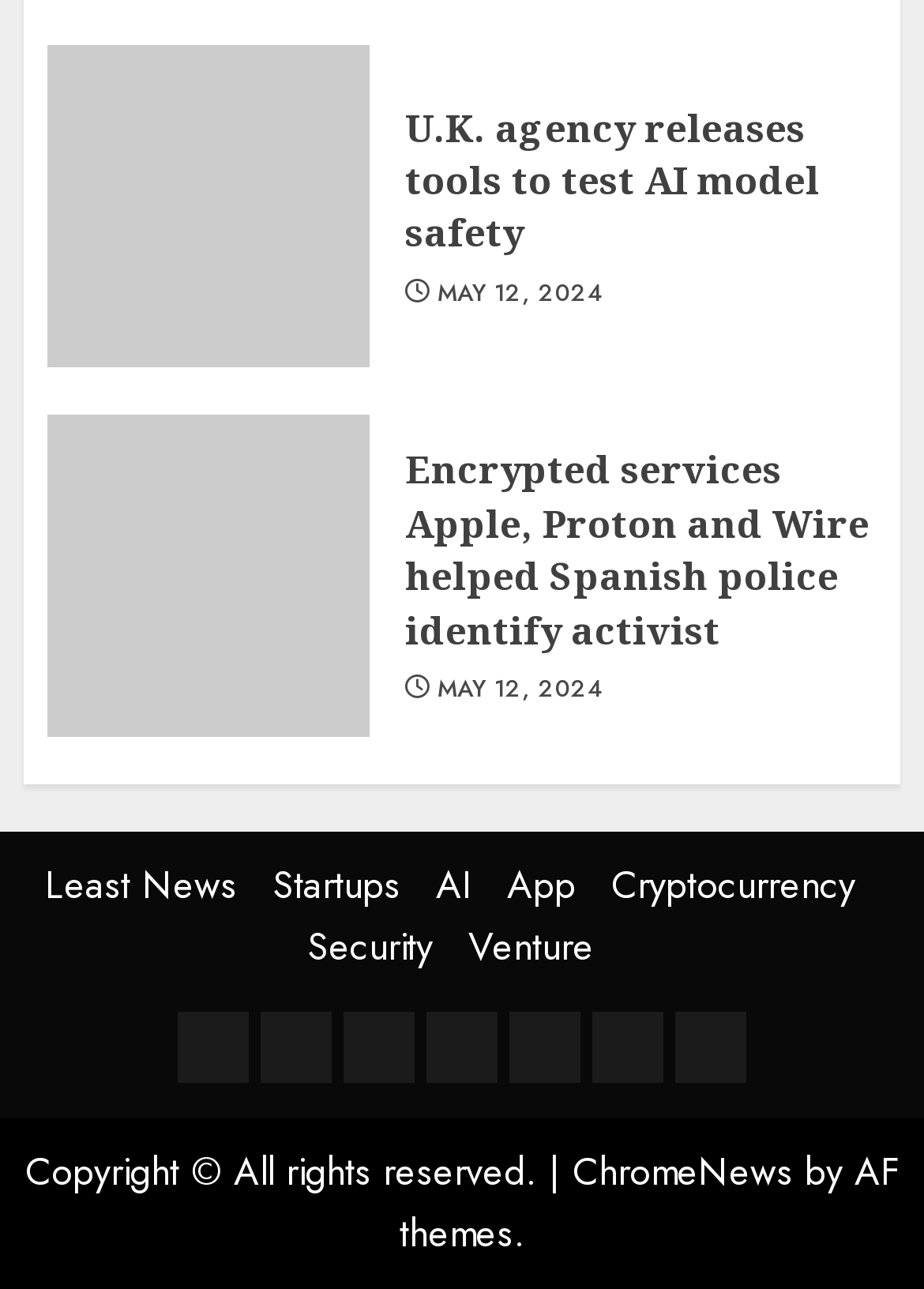Give a one-word or one-phrase response to the question:
What is the theme of the website provided by?

AF themes